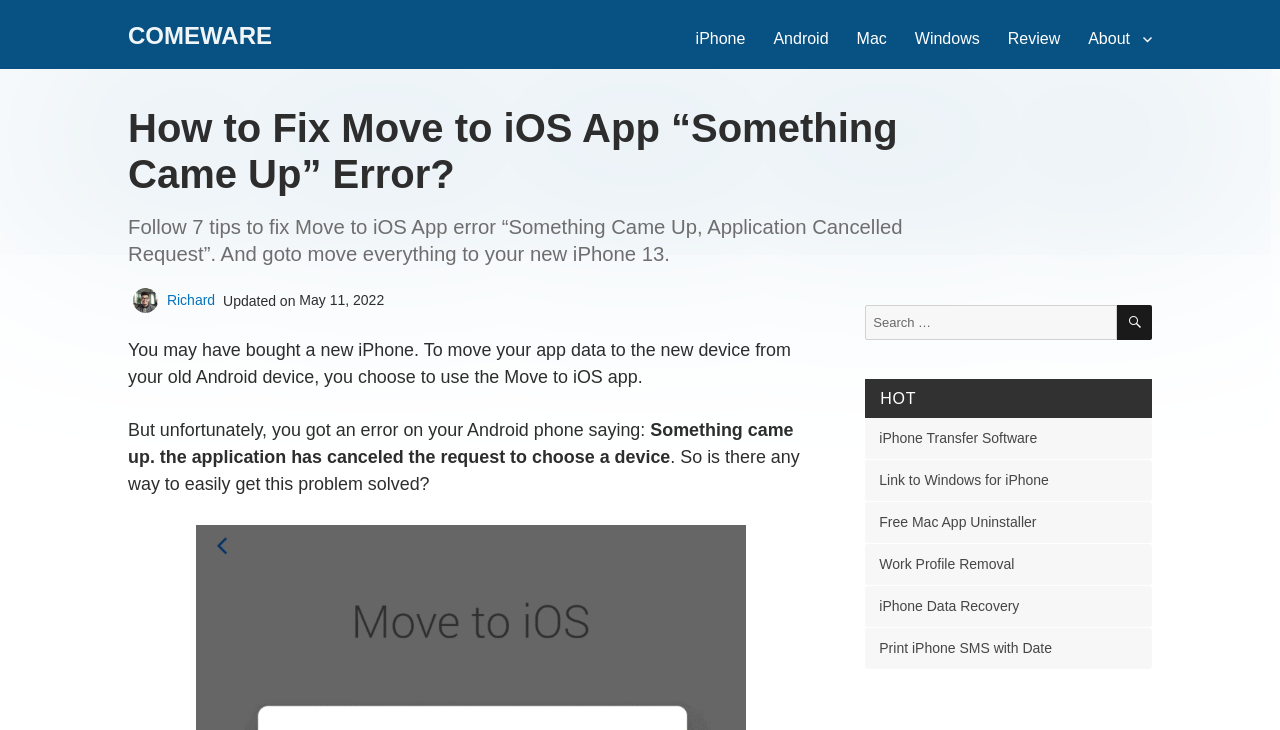Please identify the bounding box coordinates of the region to click in order to complete the given instruction: "Click on the 'COMEWARE' link". The coordinates should be four float numbers between 0 and 1, i.e., [left, top, right, bottom].

[0.1, 0.03, 0.212, 0.067]